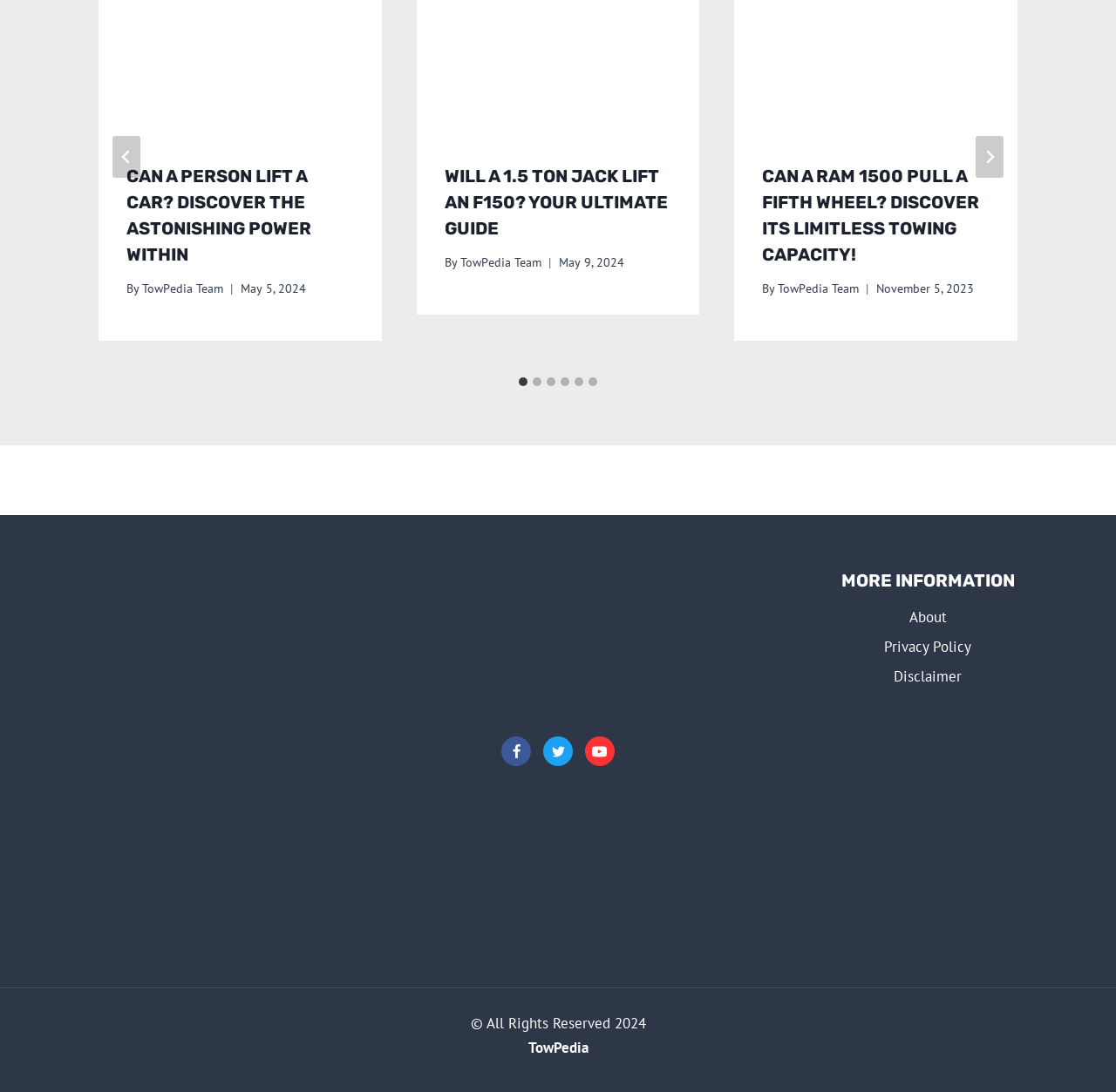From the webpage screenshot, identify the region described by Twitter. Provide the bounding box coordinates as (top-left x, top-left y, bottom-right x, bottom-right y), with each value being a floating point number between 0 and 1.

[0.487, 0.675, 0.513, 0.702]